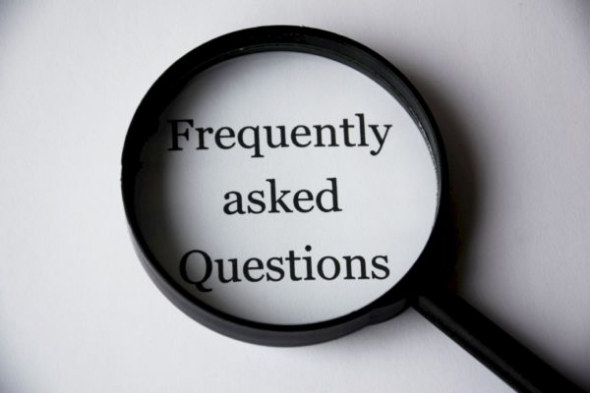What is the context of this segment likely related to?
Using the information from the image, provide a comprehensive answer to the question.

The context of this segment is likely related to the guidance around updating wills after relocating, a key concern for many moving to a new state, indicating that this segment is dedicated to answering prevalent legal questions for potential clients.